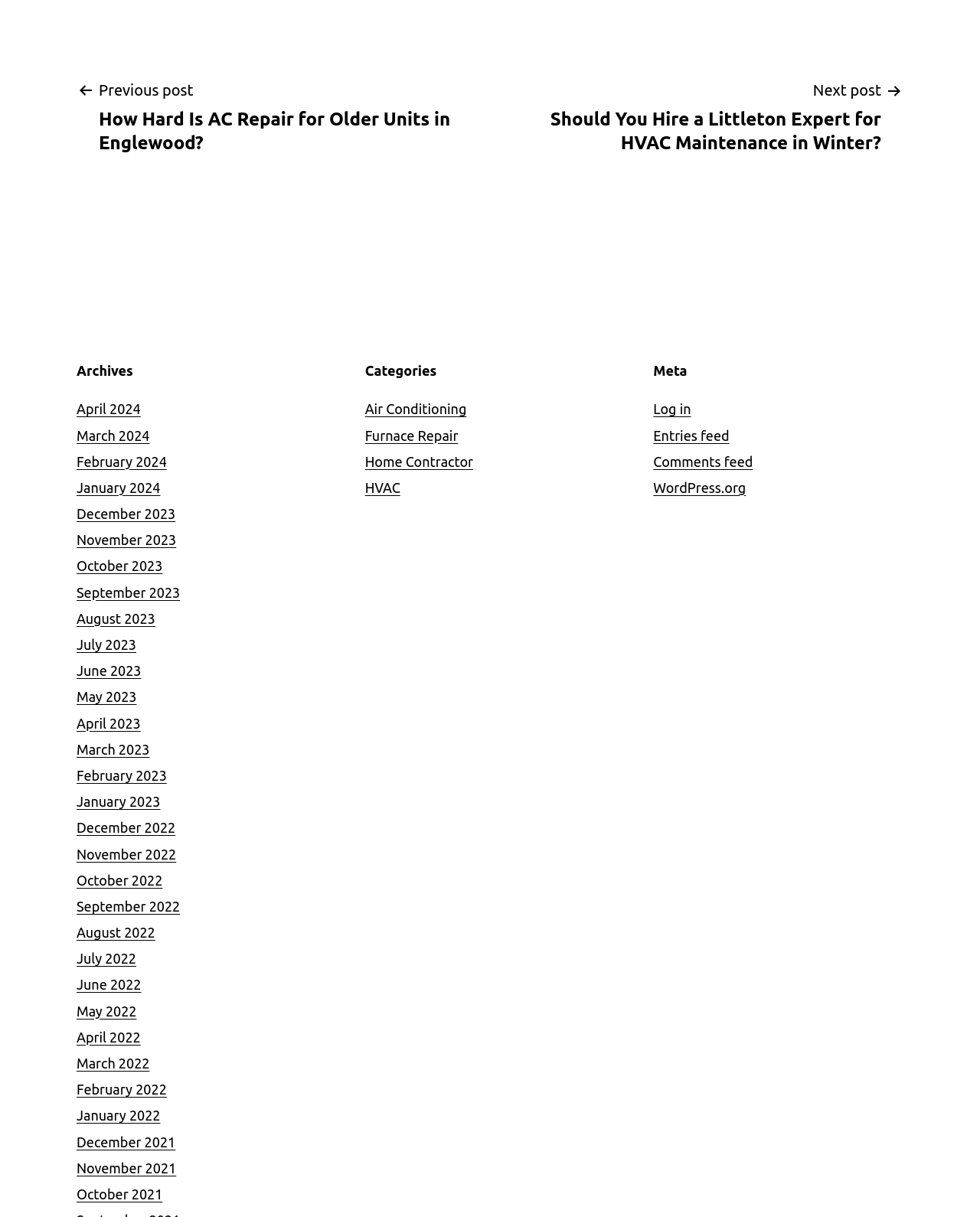Carefully examine the image and provide an in-depth answer to the question: What is the category of the link 'Furnace Repair'?

The link 'Furnace Repair' is located in the Categories section, which is indicated by the heading element with the text 'Categories'.